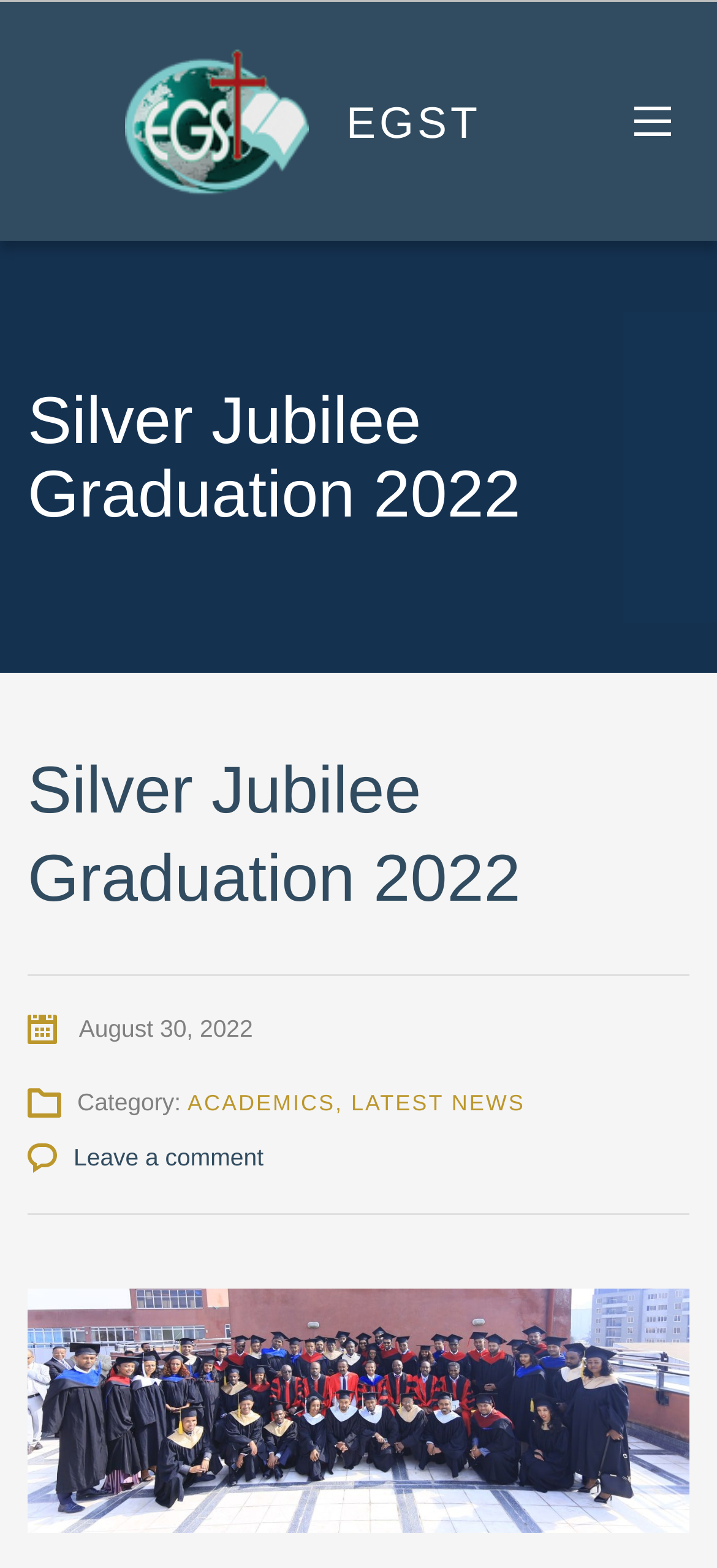What is the date of the Silver Jubilee Graduation?
Provide an in-depth and detailed explanation in response to the question.

The date of the Silver Jubilee Graduation can be found in the header section of the webpage, where it is written as 'August 30, 2022'.